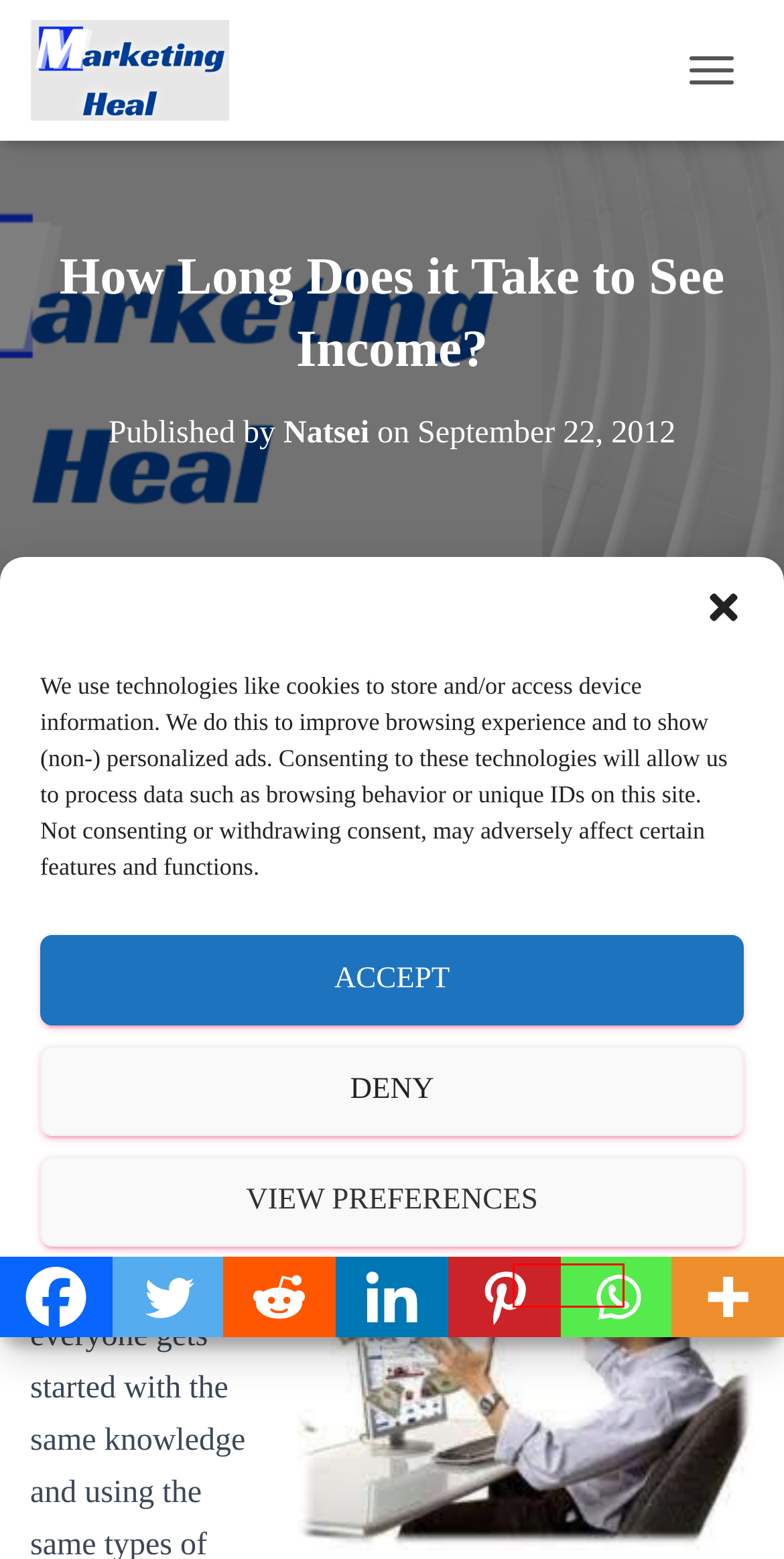A screenshot of a webpage is given, marked with a red bounding box around a UI element. Please select the most appropriate webpage description that fits the new page after clicking the highlighted element. Here are the candidates:
A. Ways To Get More Conversions From Existing Traffic - Affiliate Marketing Tips
B. Affiliate Marketing Tips -
C. Natsei, Author at Affiliate Marketing Tips
D. Terms of Service - Affiliate Marketing Tips
E. Buy a domain name - Register cheap domain names from $0.99 - Namecheap
F. Privacy Policy - Affiliate Marketing Tips
G. Cookie Policy (EU) - Affiliate Marketing Tips
H. Getting Started Archives - Affiliate Marketing Tips

D